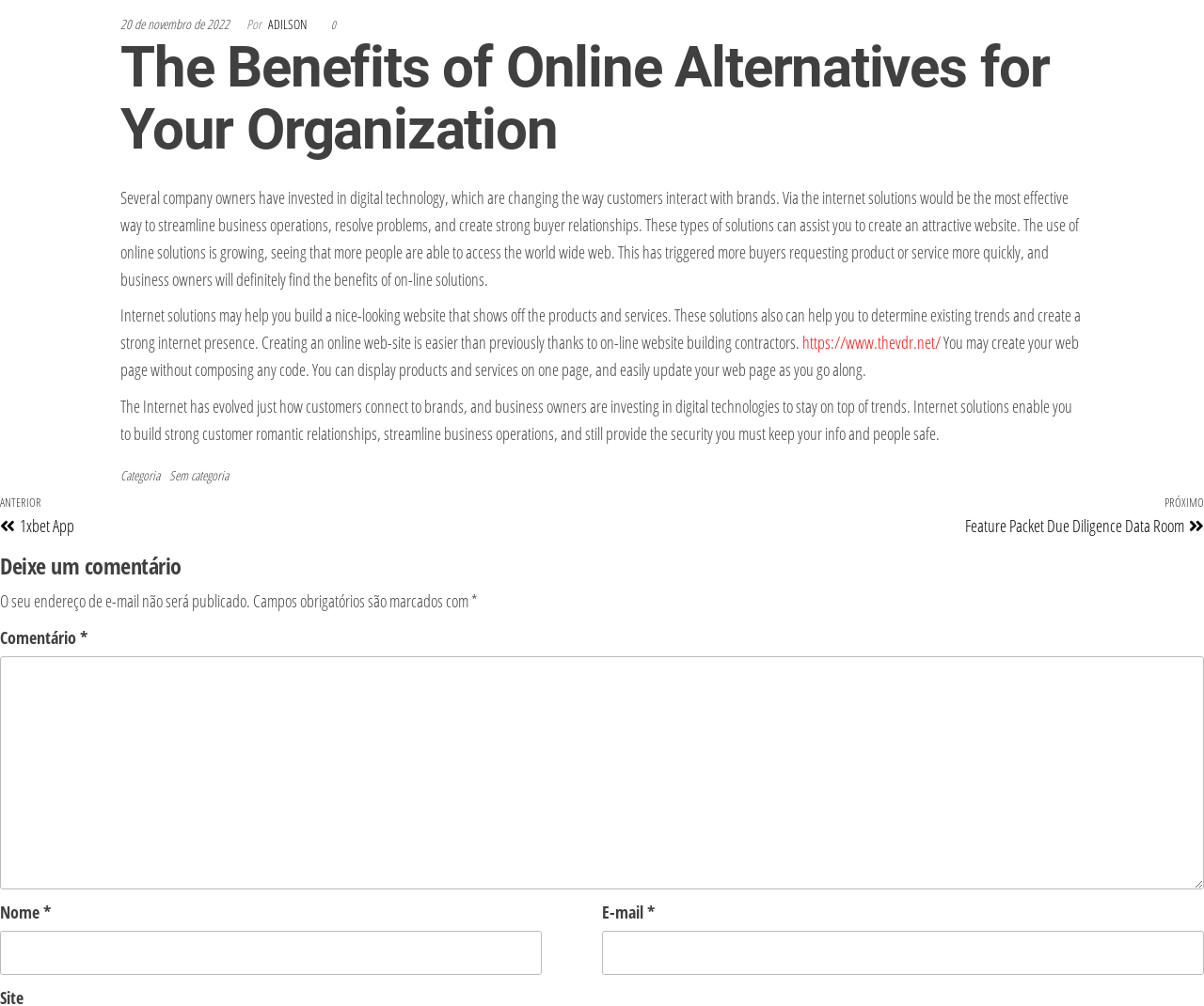Locate the bounding box of the UI element described in the following text: "https://www.thevdr.net/".

[0.666, 0.329, 0.781, 0.352]